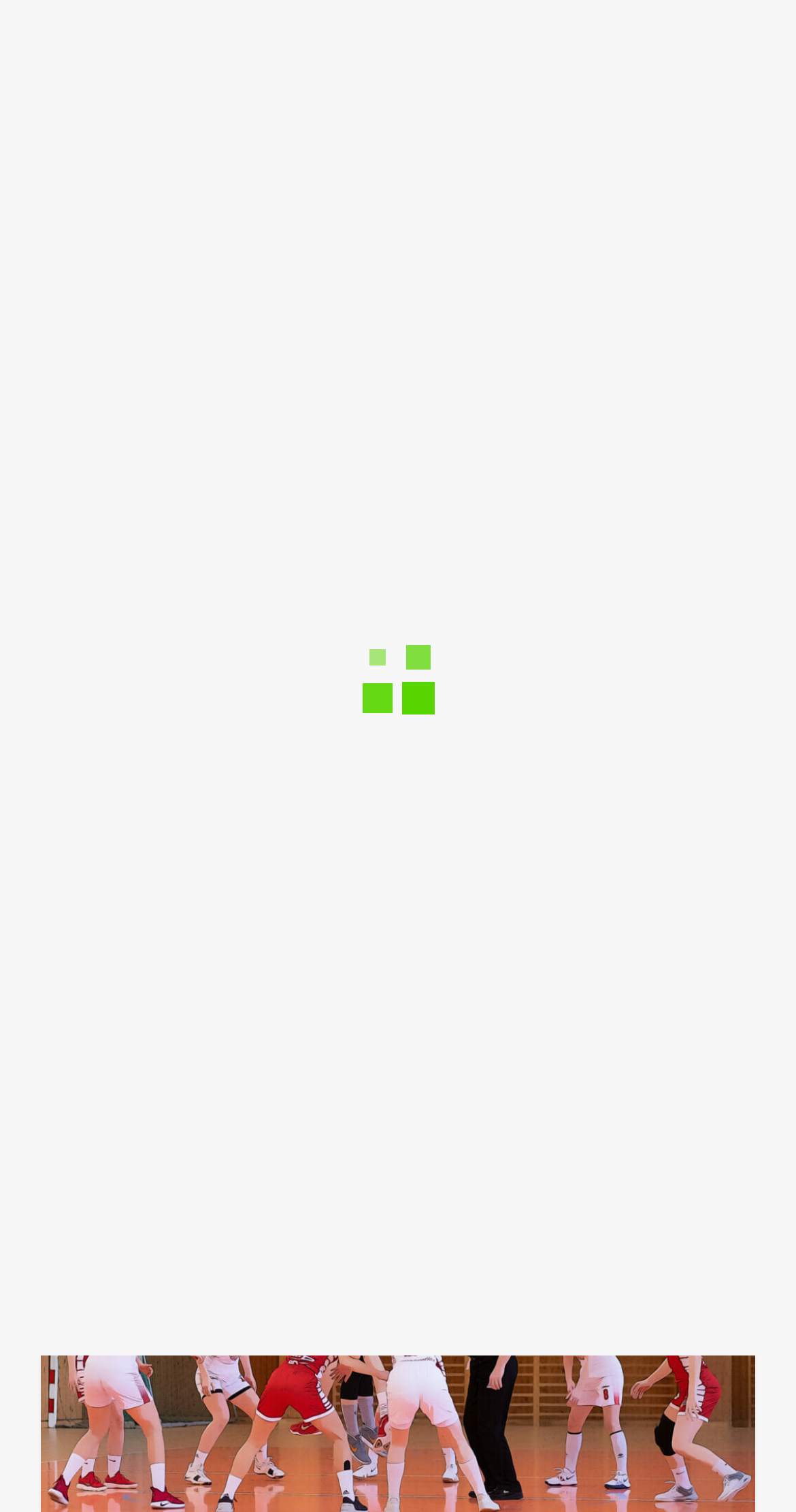Can you show the bounding box coordinates of the region to click on to complete the task described in the instruction: "check author profile"?

[0.103, 0.614, 0.318, 0.638]